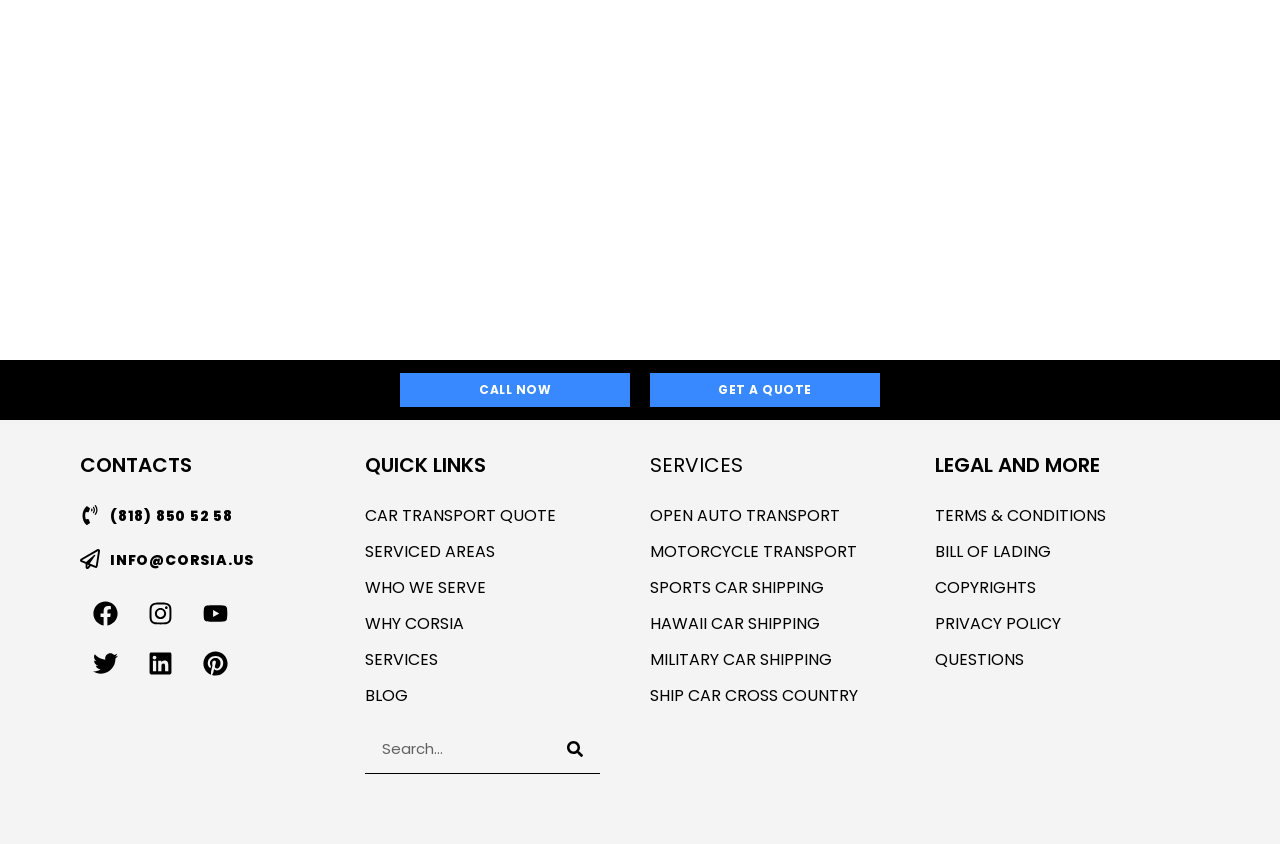Please identify the bounding box coordinates of the element I need to click to follow this instruction: "Check the TERMS & CONDITIONS".

[0.73, 0.598, 0.864, 0.625]